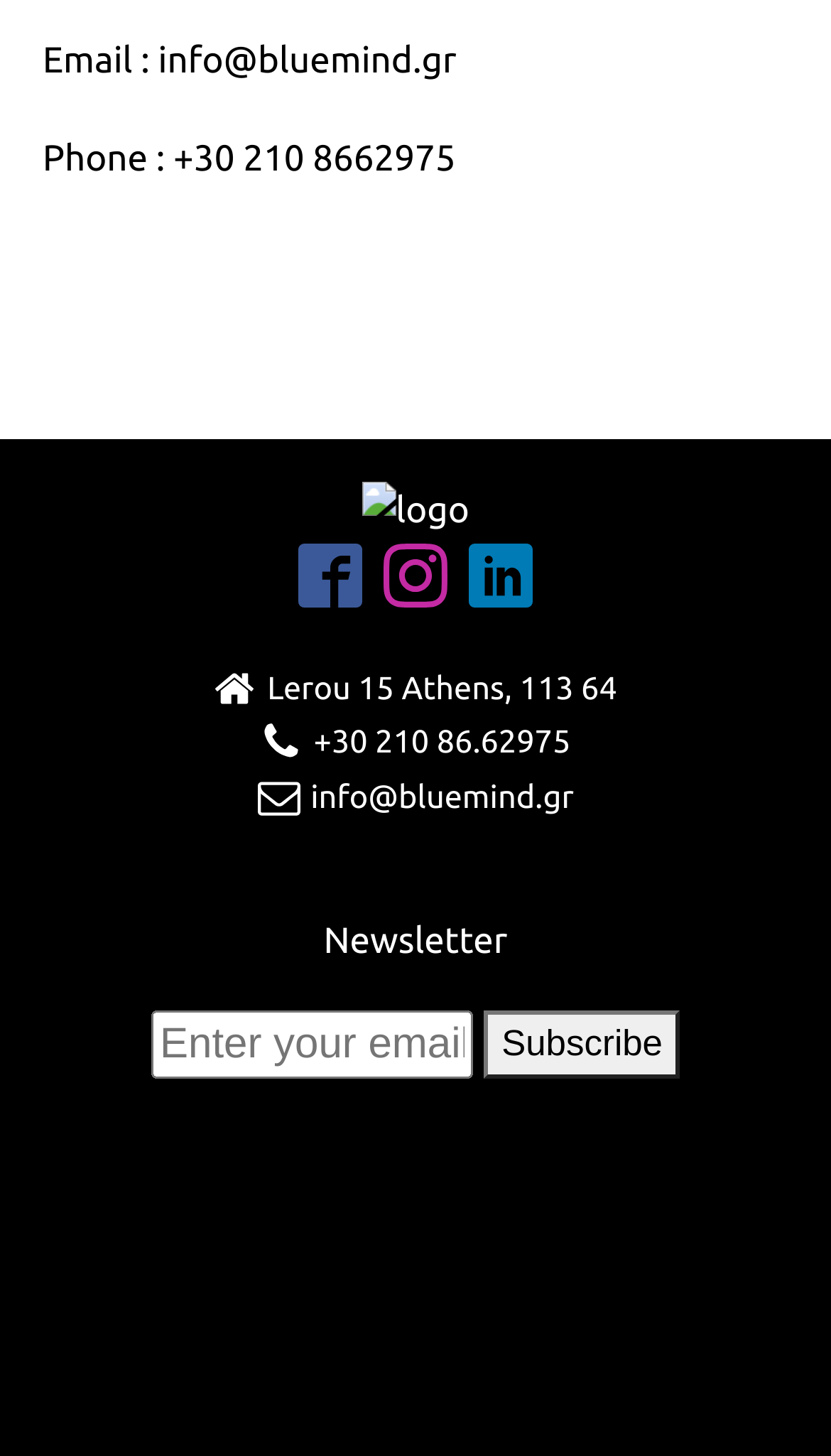What is the company's phone number?
Provide a well-explained and detailed answer to the question.

The company's phone number can be found in the top section of the webpage, next to the 'Phone :' label, which is '+30 210 8662975'.